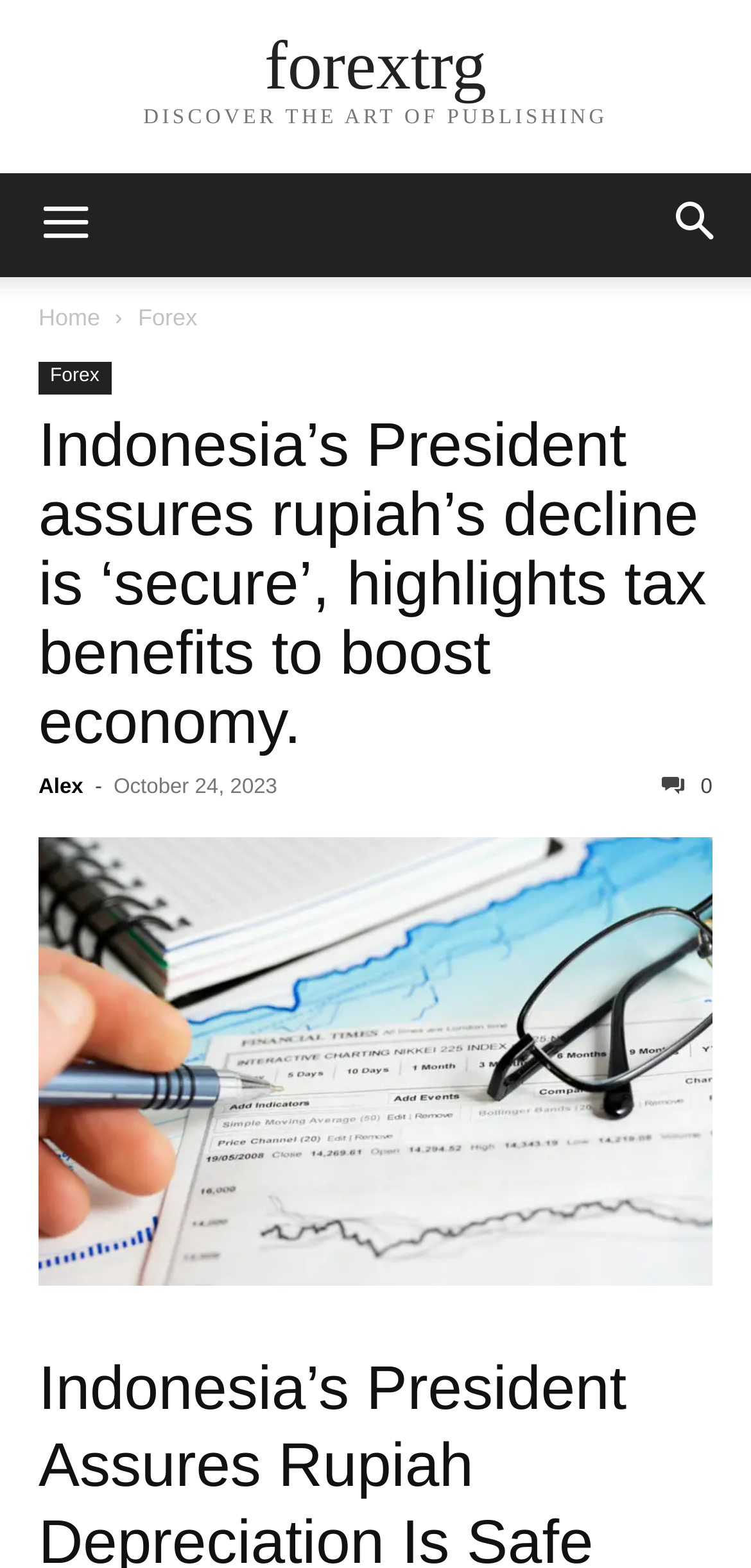Locate the bounding box coordinates of the element that should be clicked to execute the following instruction: "Read the article about Indonesia's President".

[0.051, 0.261, 0.941, 0.482]